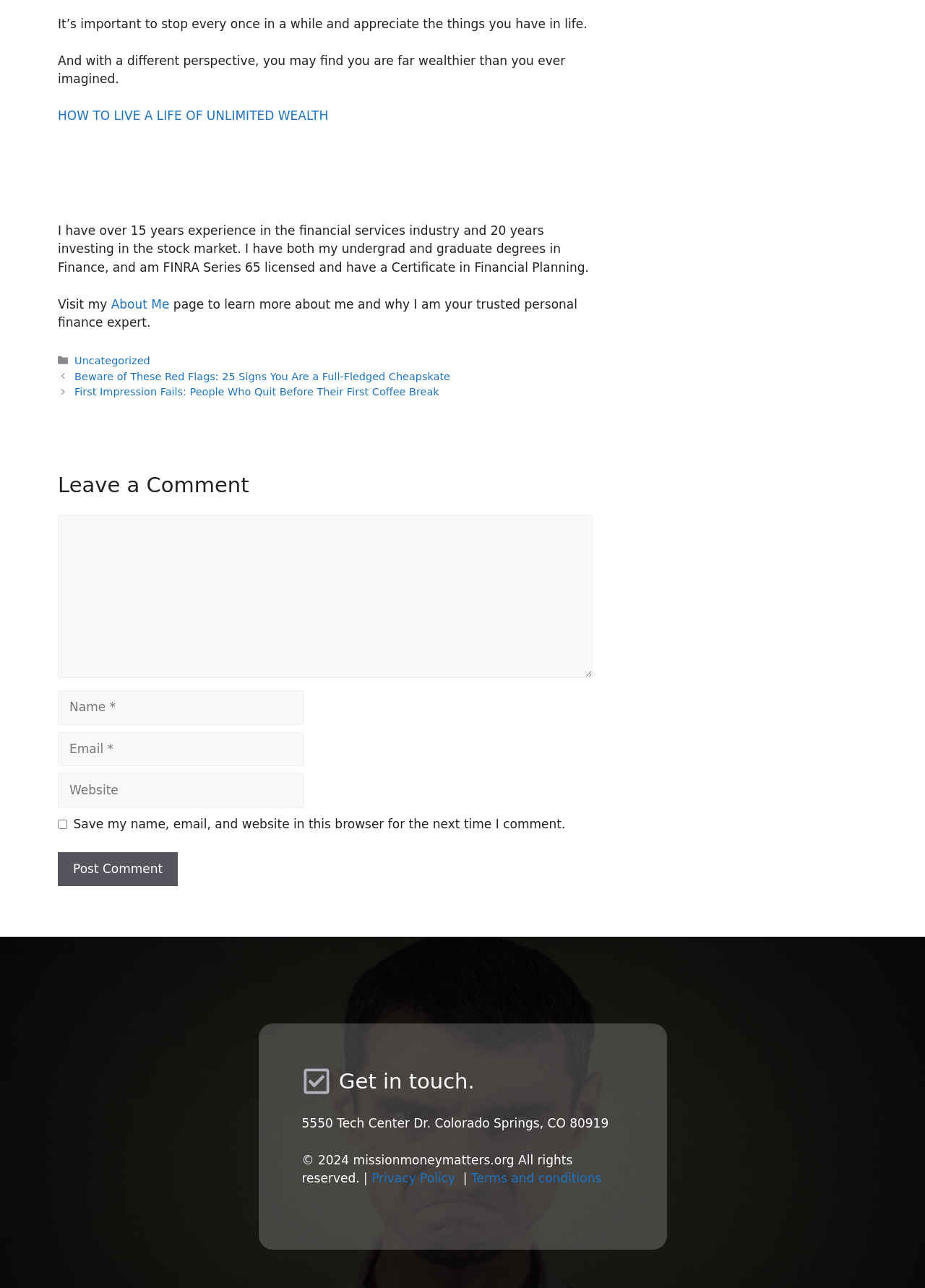Answer the question using only one word or a concise phrase: What is the author's profession?

Financial expert